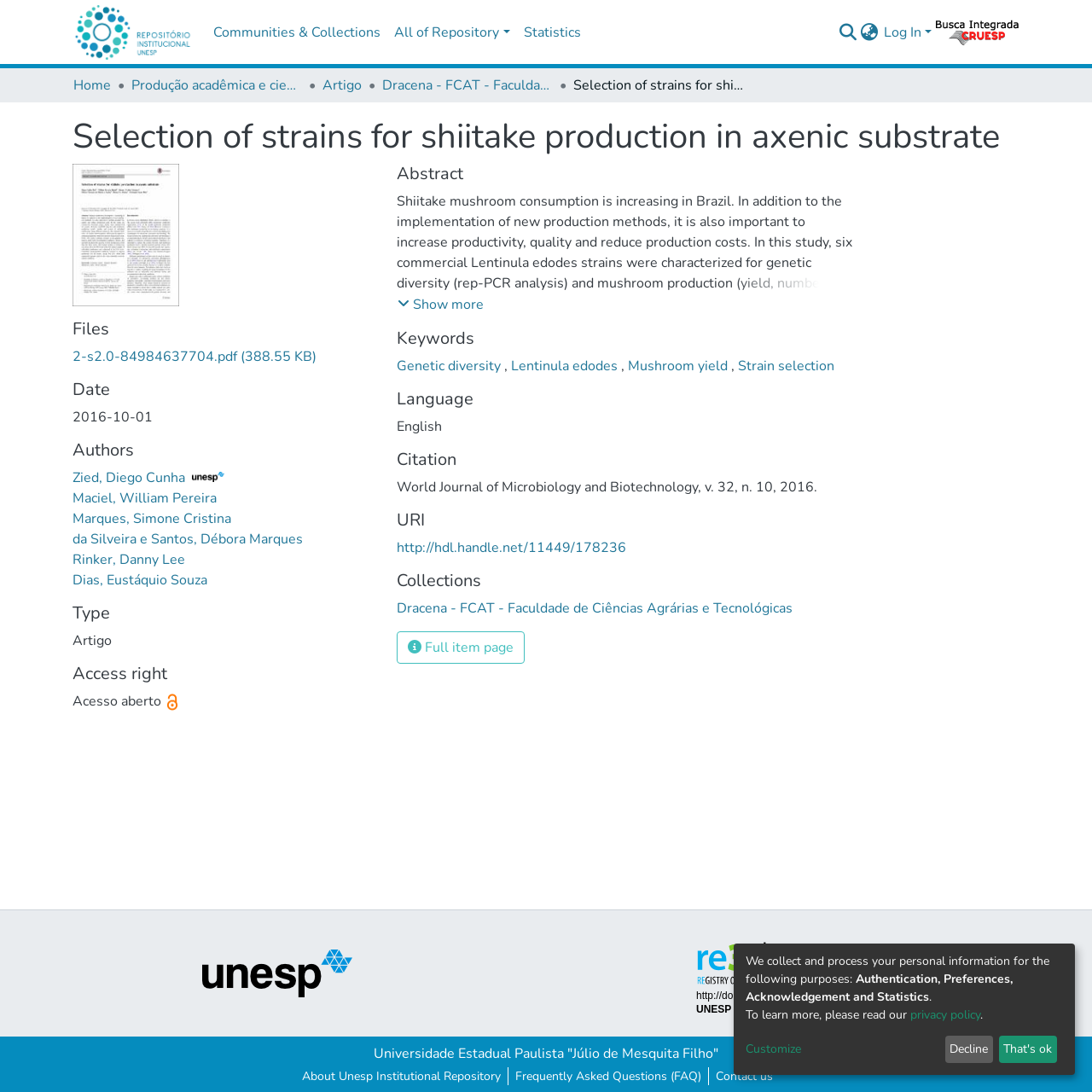Please find the bounding box coordinates in the format (top-left x, top-left y, bottom-right x, bottom-right y) for the given element description. Ensure the coordinates are floating point numbers between 0 and 1. Description: aria-label="Language switch" title="Language switch"

[0.787, 0.02, 0.806, 0.039]